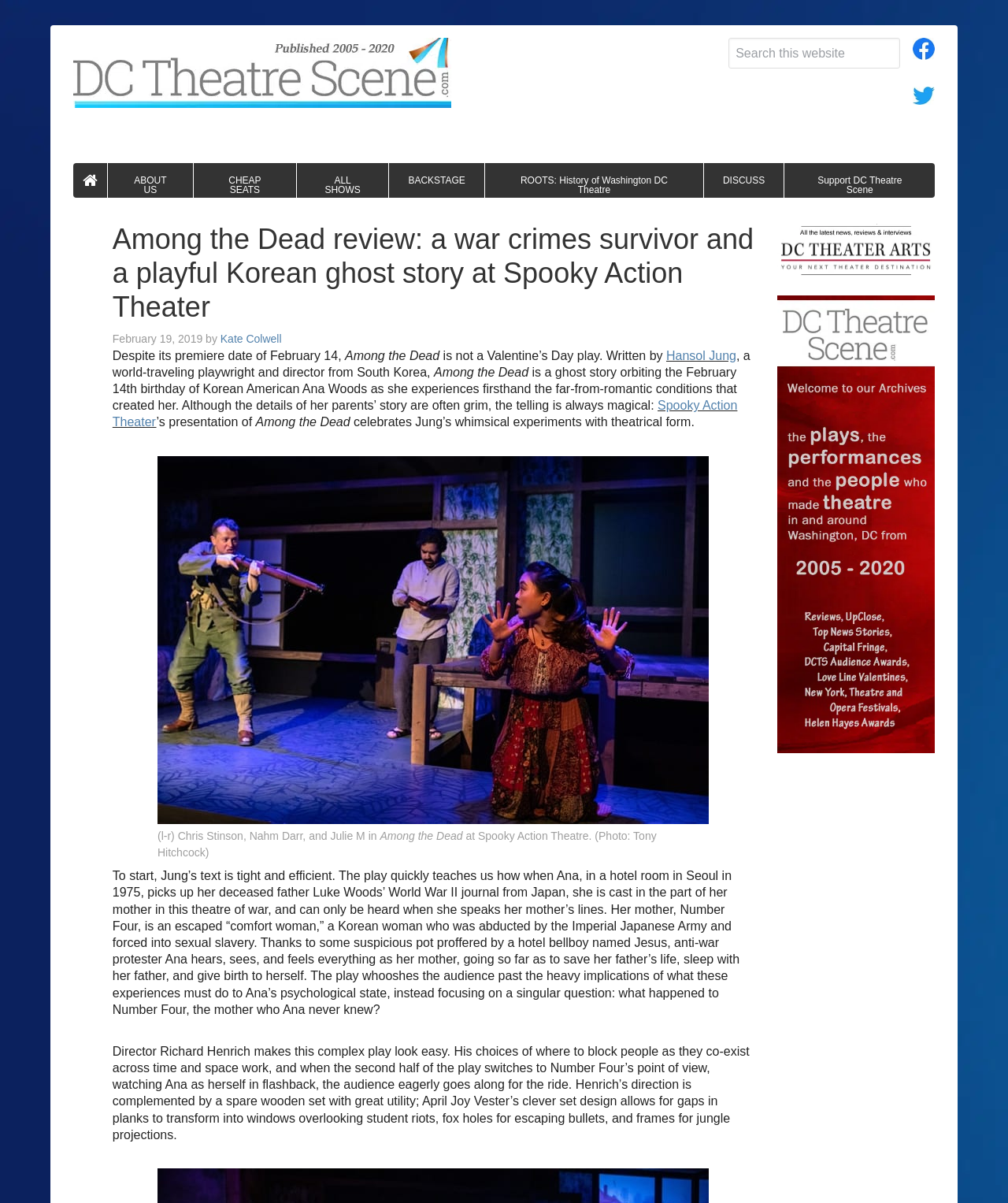Identify the main title of the webpage and generate its text content.

Among the Dead review: a war crimes survivor and a playful Korean ghost story at Spooky Action Theater